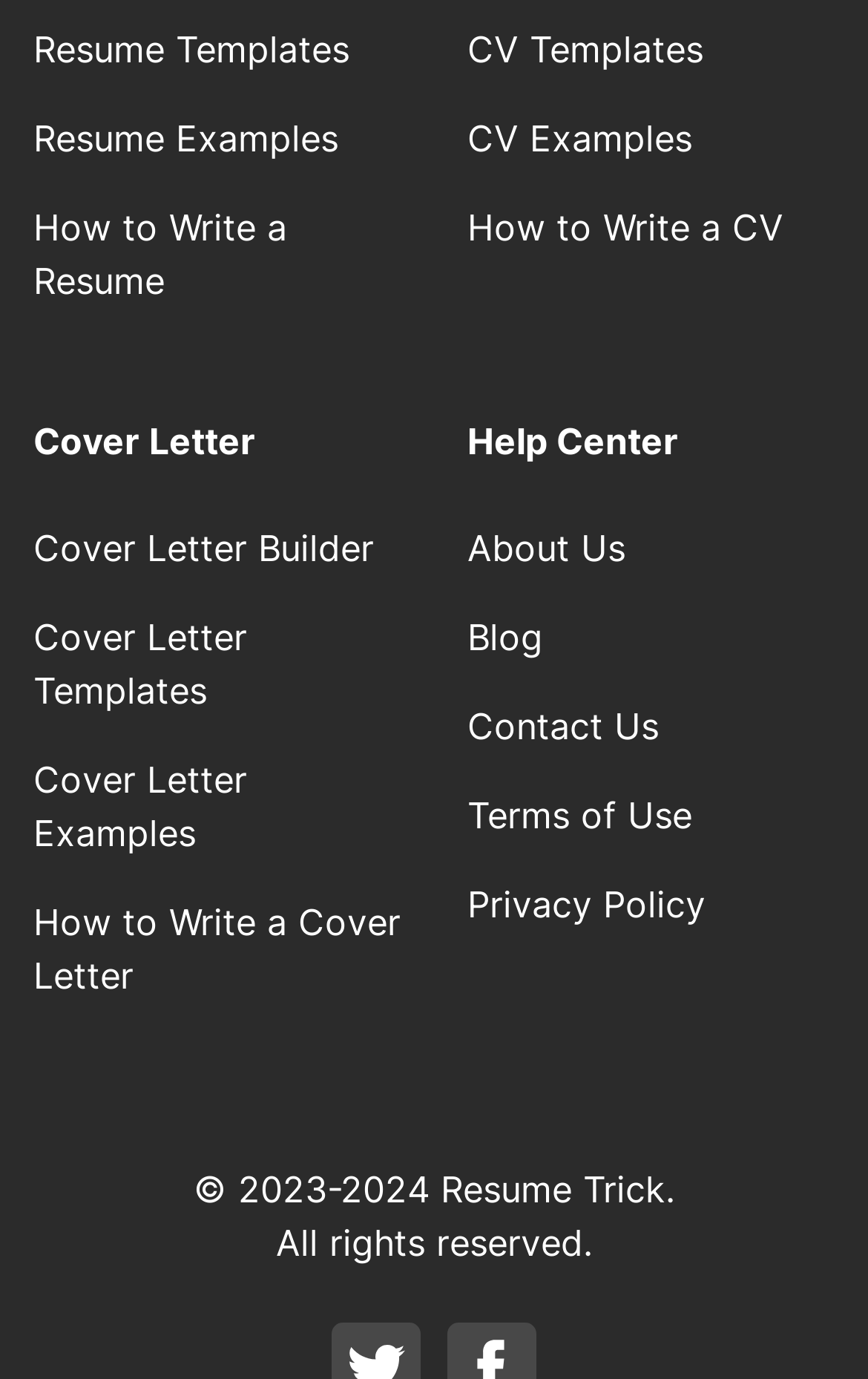What type of information can be found in the 'Help Center'?
Can you provide an in-depth and detailed response to the question?

The 'Help Center' section appears to provide links to various resources, including 'About Us', 'Blog', 'Contact Us', and other informational pages that may be helpful to users.